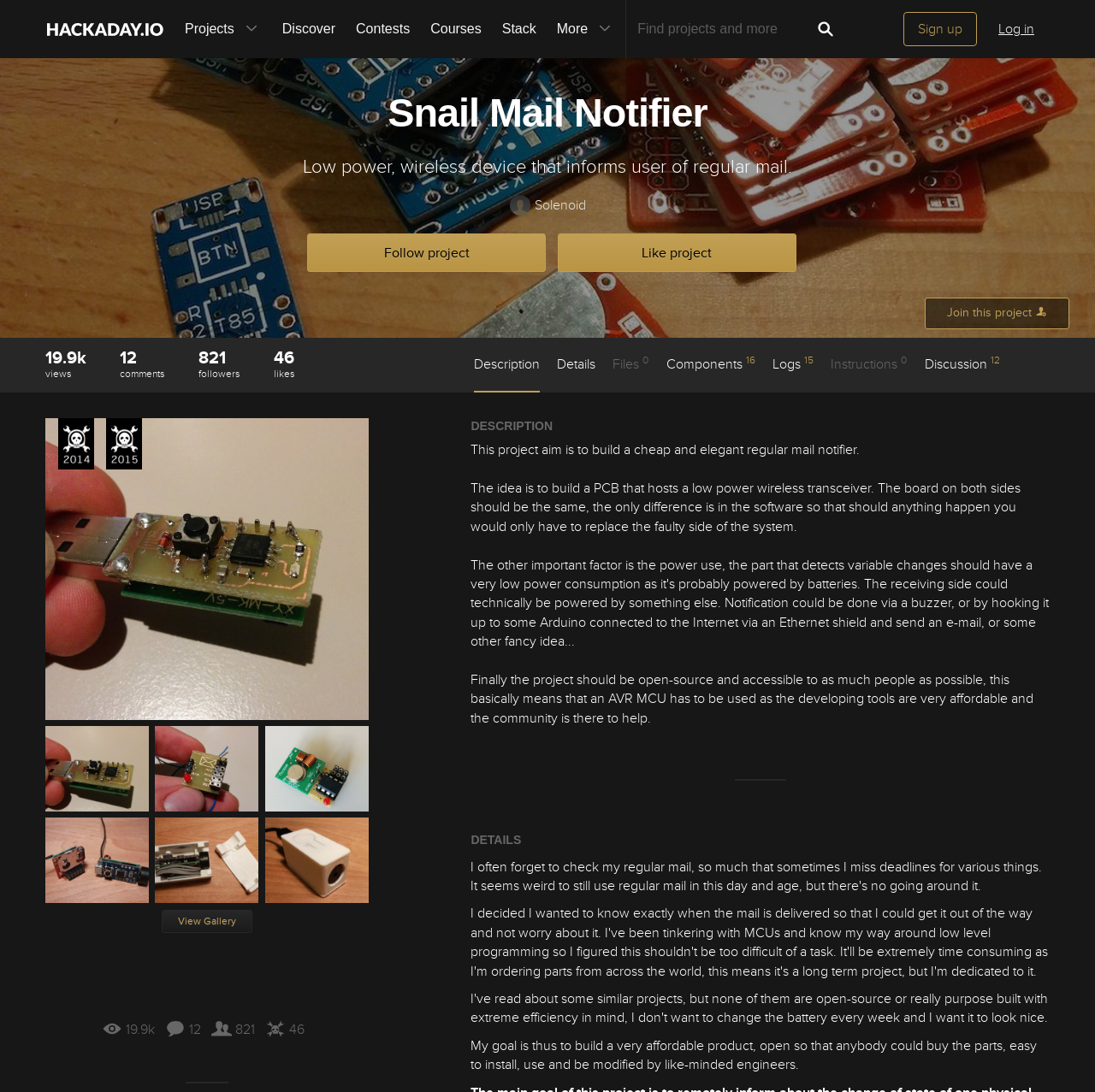Describe all the visual and textual components of the webpage comprehensively.

This webpage is about a project called "Snail Mail Notifier" on the Hackaday.io platform. At the top, there is a navigation menu with links to "Hackaday.io", "Projects", "Discover", "Contests", "Courses", and "Stack". Below the navigation menu, there is a search bar with a "Search" button and a "Sign up" and "Log in" links.

The main content of the page is divided into two sections. The first section has a heading "Snail Mail Notifier" and a brief description of the project, which is a low power, wireless device that informs users of regular mail. There are also links to "Follow project", "Like project", and "Join this project".

The second section has several subsections, including "View Count", "Comments", "Followers", and "Likes", which display the project's metrics. Below these metrics, there are links to "Description", "Details", "Files", "Components", "Logs", "Instructions", and "Discussion".

The "Description" section provides a detailed description of the project, which aims to build a cheap and elegant regular mail notifier using a low power wireless transceiver and an AVR MCU. The "Details" section further explains the project's goals, including making it open-source and accessible to as many people as possible.

Throughout the page, there are several images, including the Hackaday.io logo, icons for navigation and links, and a solenoid image related to the project.